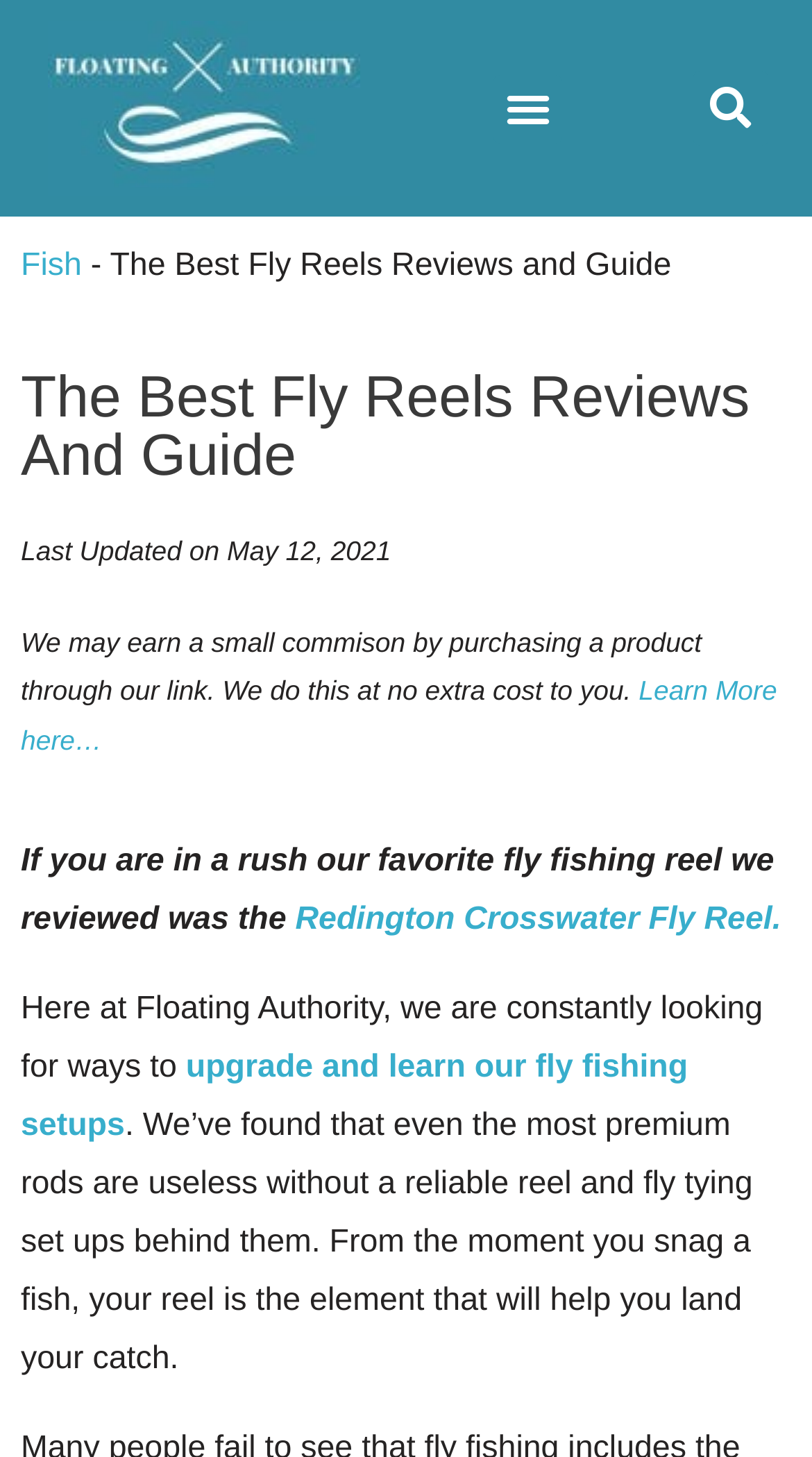Please provide a comprehensive answer to the question based on the screenshot: What is the name of the favorite fly fishing reel?

I found the answer by looking at the text that says 'If you are in a rush our favorite fly fishing reel we reviewed was the' and then it links to 'Redington Crosswater Fly Reel'.